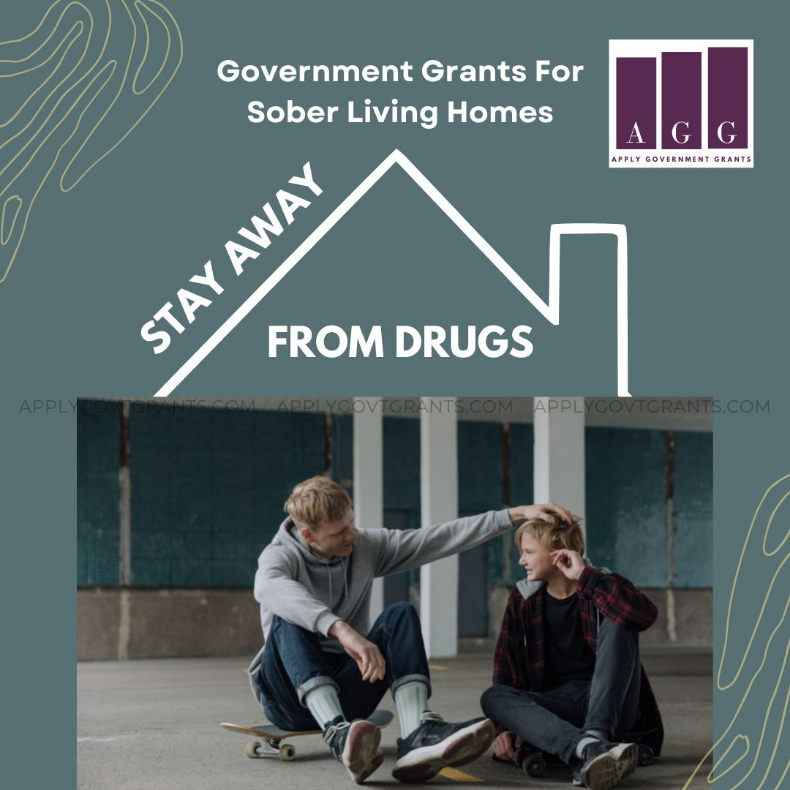Interpret the image and provide an in-depth description.

The image promotes awareness of government grants available for sober living homes, featuring the encouraging message "STAY AWAY FROM DRUGS" prominently displayed. This message is framed within a house silhouette, symbolizing safety and recovery. Below the main graphic, two young boys are depicted engaging in a friendly conversation, with one sitting on a skateboard, conveying themes of companionship and support. The background hints at a rehabilitative environment, emphasizing hope and community. The visual elements are strategically designed to resonate with those seeking assistance or information regarding sober living options and reinforce the importance of staying drug-free. The branding in the corner identifies the source of the grants, further enhancing the image's credibility.